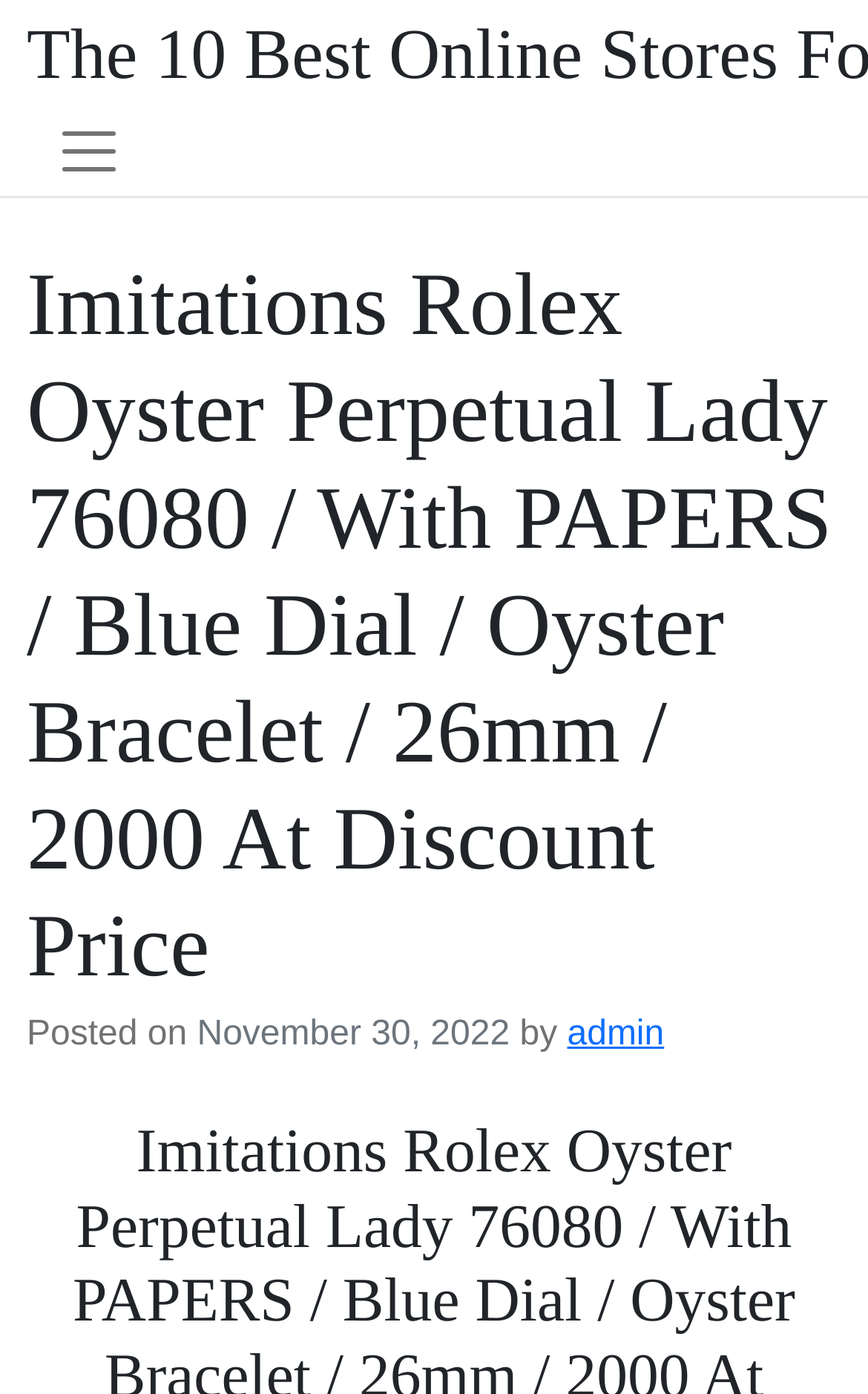Return the bounding box coordinates of the UI element that corresponds to this description: "Rechercher". The coordinates must be given as four float numbers in the range of 0 and 1, [left, top, right, bottom].

None